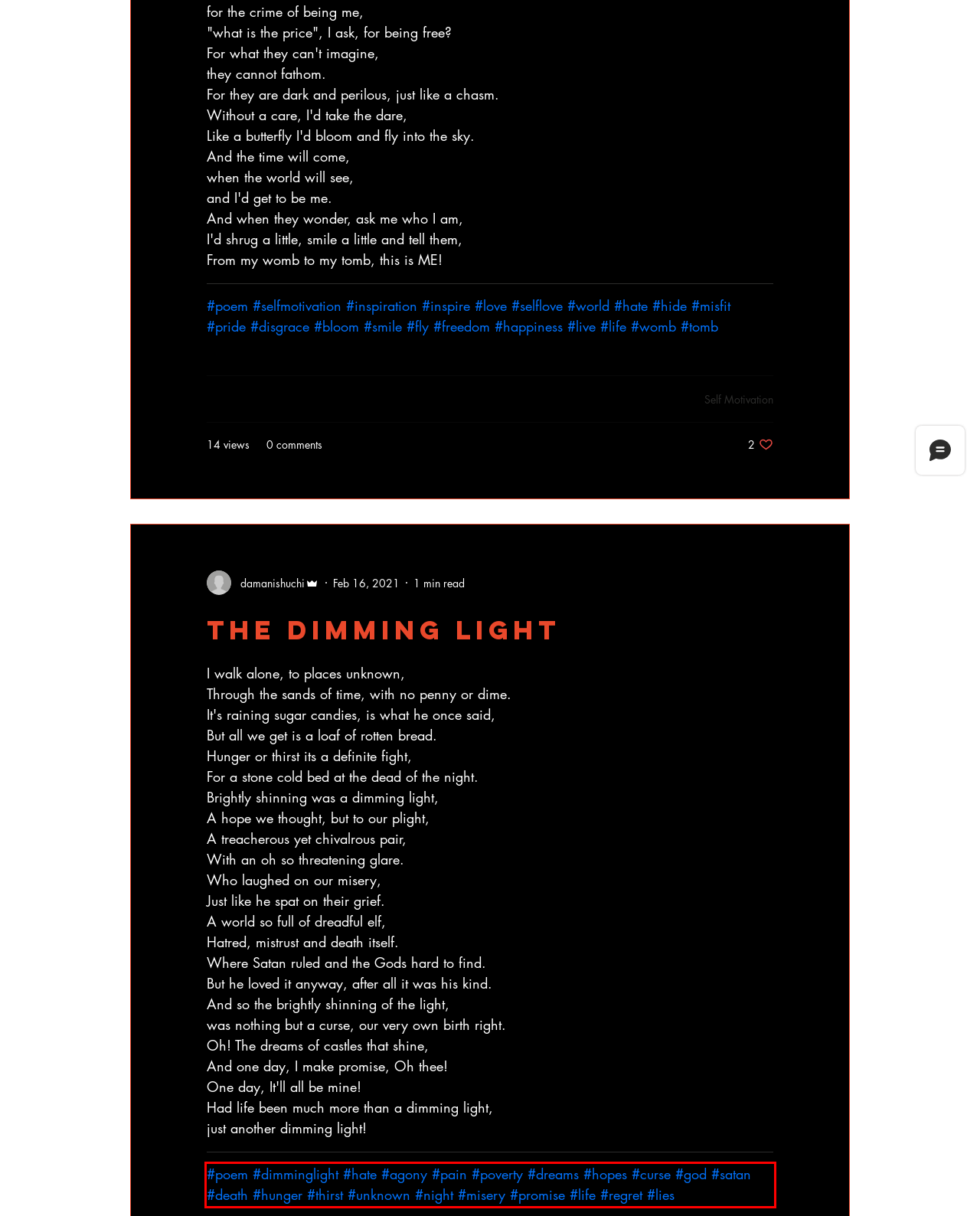Given a screenshot of a webpage with a red bounding box, extract the text content from the UI element inside the red bounding box.

#poem #dimminglight #hate #agony #pain #poverty #dreams #hopes #curse #god #satan #death #hunger #thirst #unknown #night #misery #promise #life #regret #lies